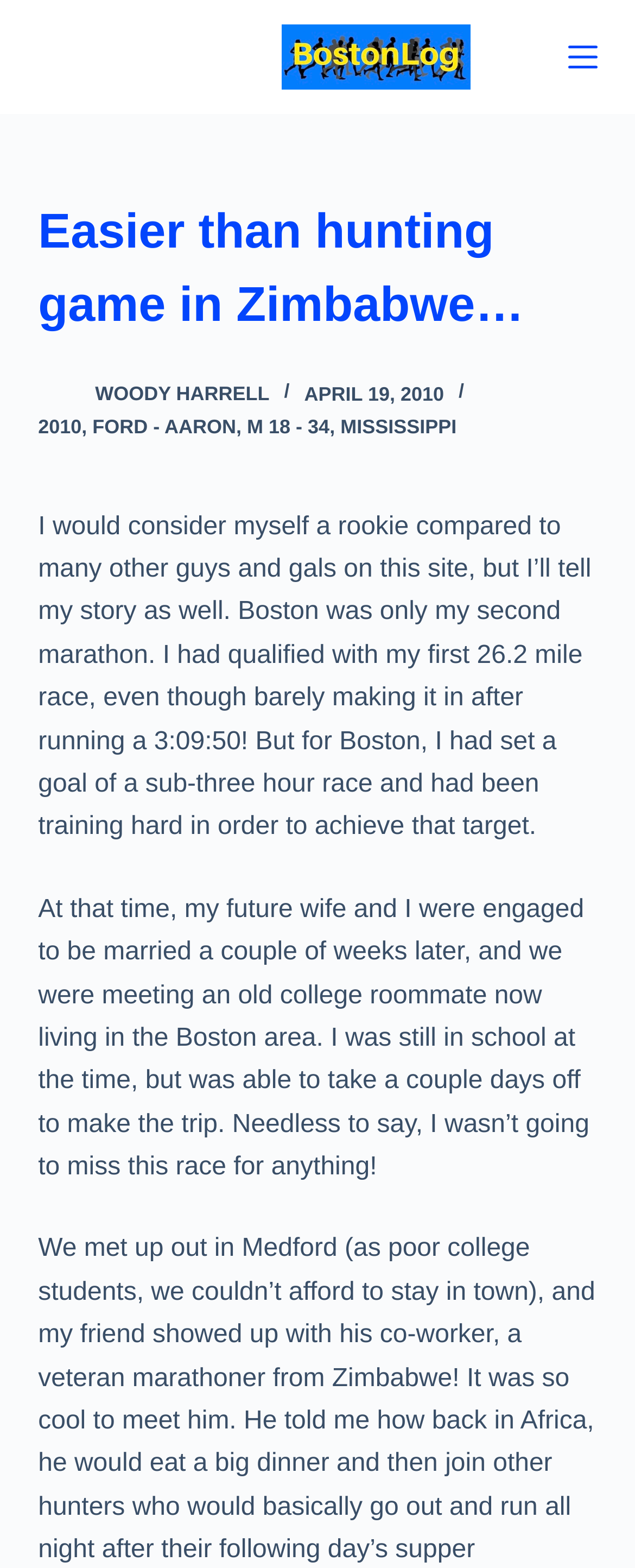Determine the bounding box coordinates of the target area to click to execute the following instruction: "Skip to content."

[0.0, 0.0, 0.103, 0.021]